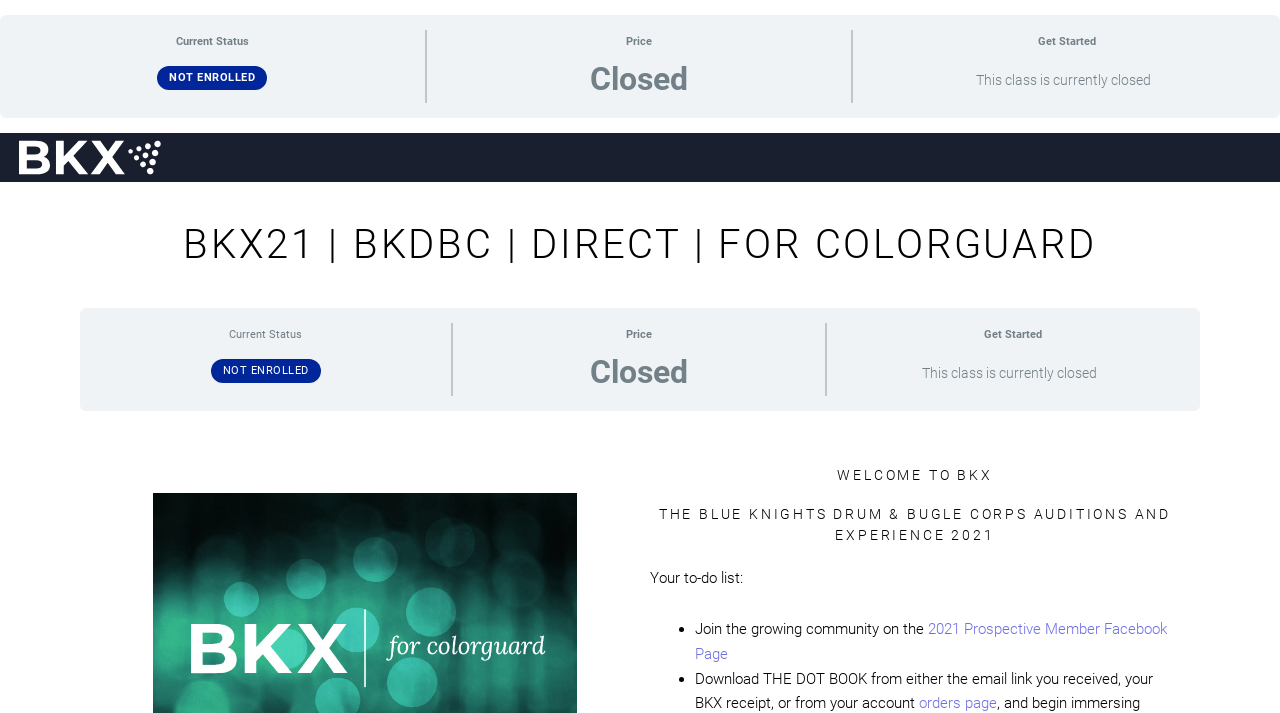What is the user advised to download?
Could you answer the question with a detailed and thorough explanation?

The user is advised to download 'THE DOT BOOK' from either the email link, the BKX receipt, or the account orders page, as indicated in the to-do list section.